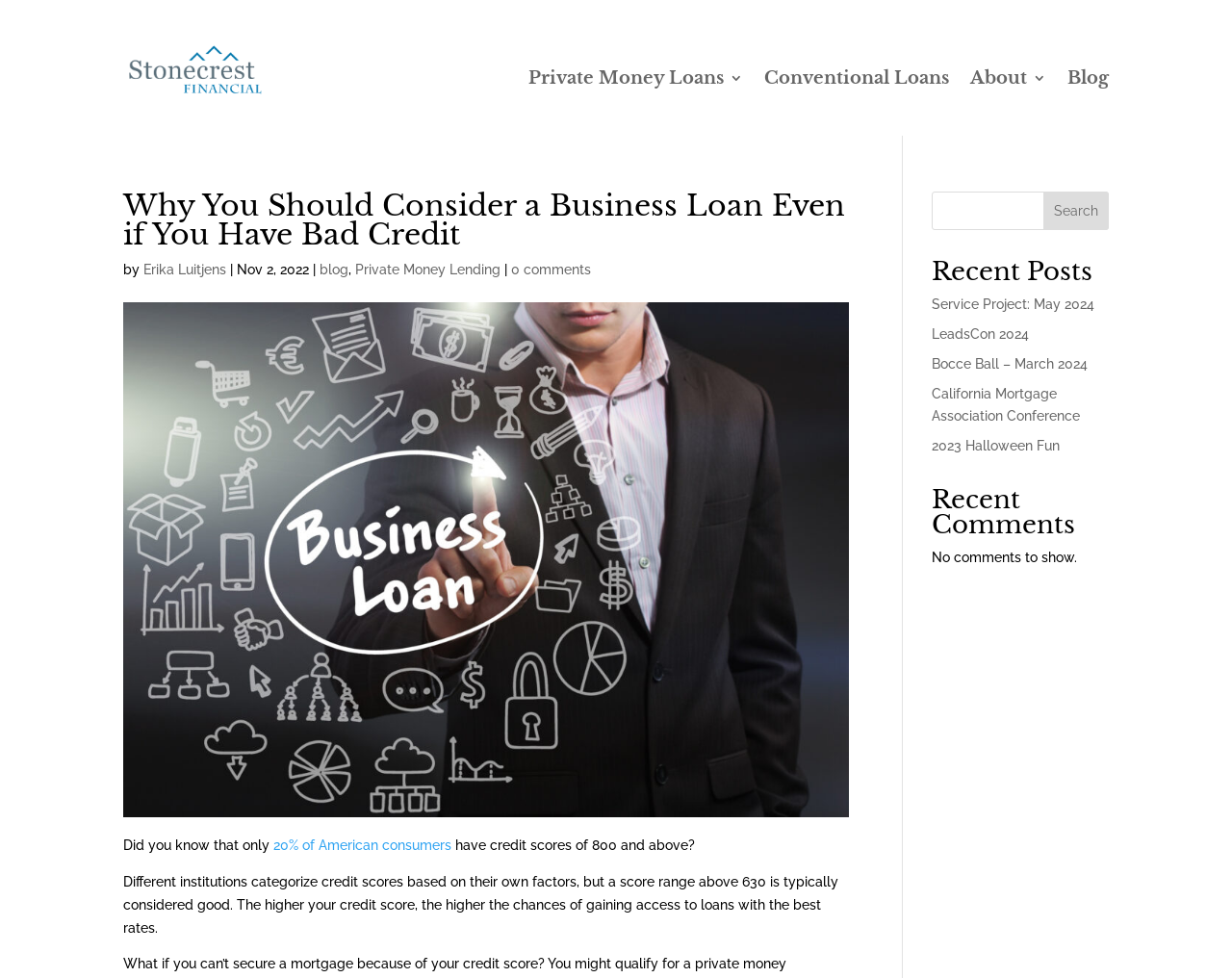Find the bounding box coordinates for the HTML element described as: "Private Money Lending". The coordinates should consist of four float values between 0 and 1, i.e., [left, top, right, bottom].

[0.288, 0.268, 0.406, 0.284]